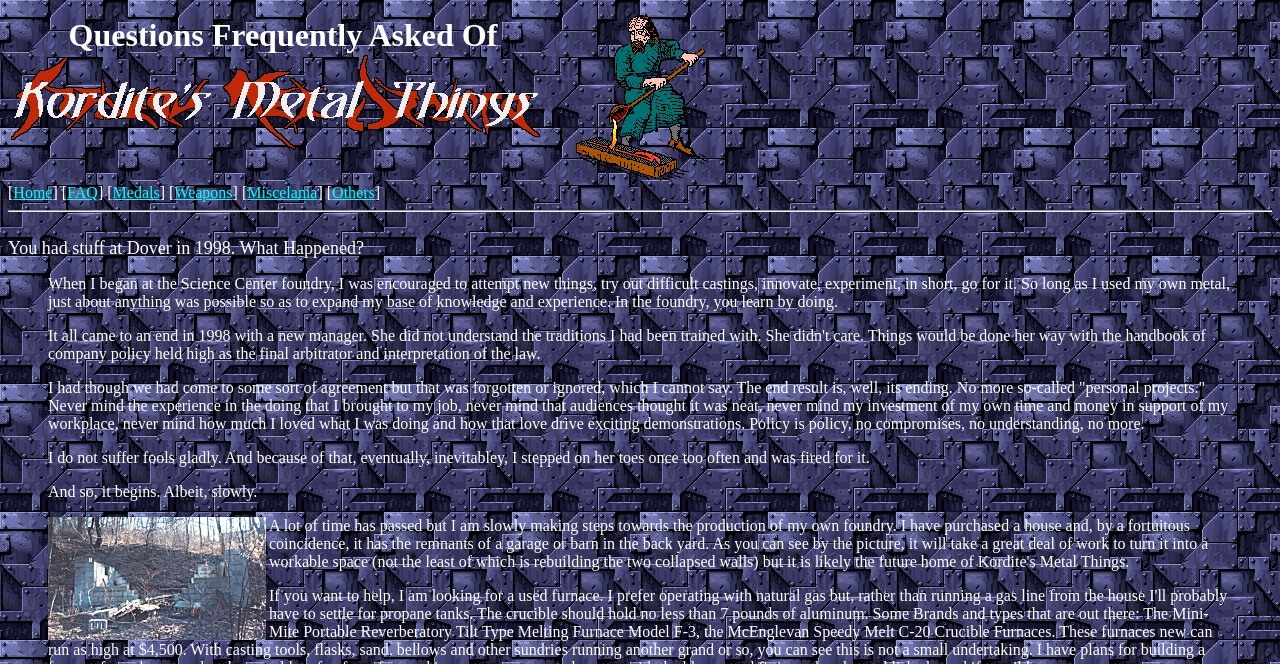Given the element description: "alt="[Metalsmith]"", predict the bounding box coordinates of the UI element it refers to, using four float numbers between 0 and 1, i.e., [left, top, right, bottom].

[0.437, 0.252, 0.554, 0.277]